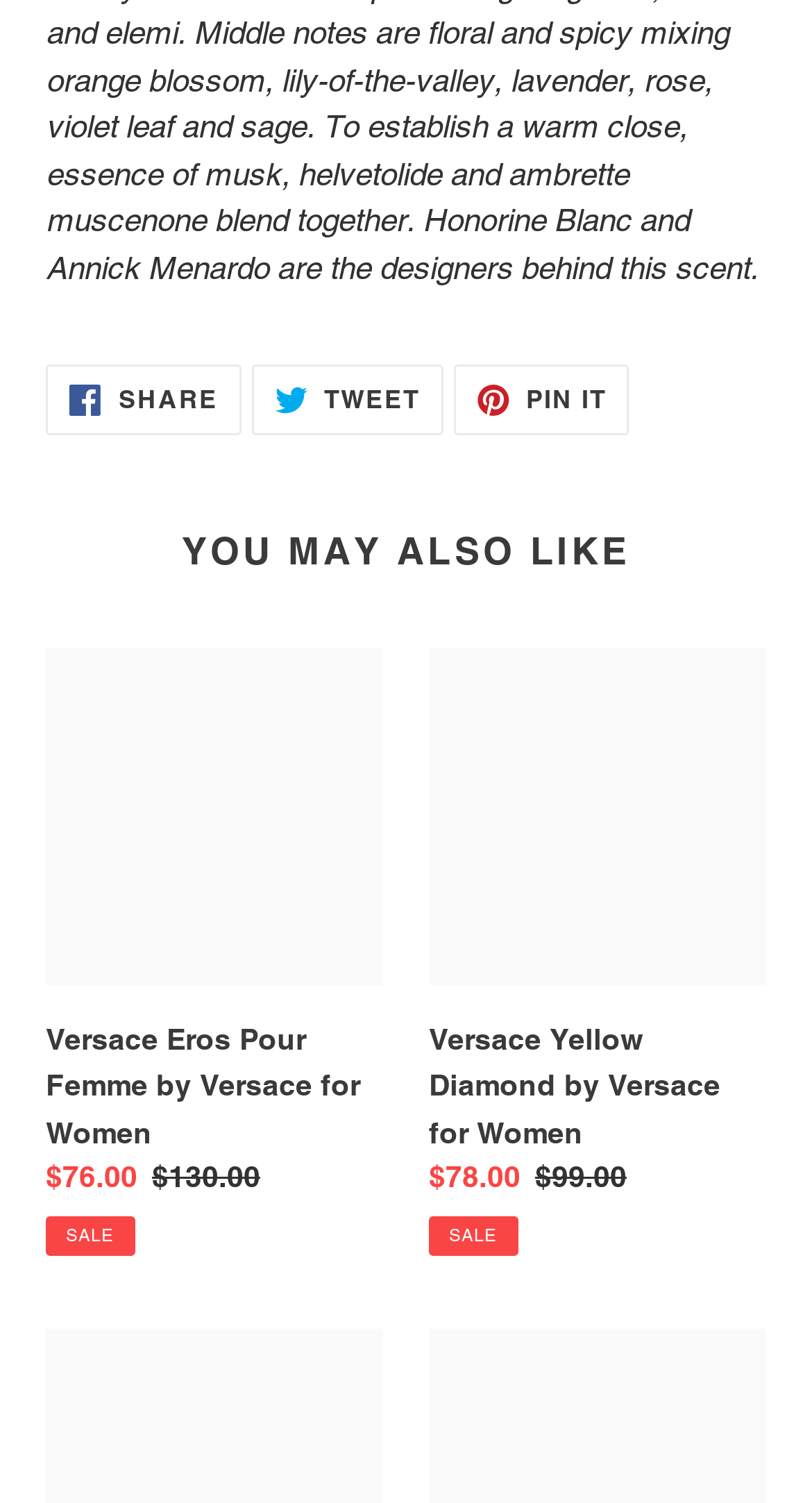How many products are listed on this page?
Utilize the image to construct a detailed and well-explained answer.

I counted the number of products listed on this page by looking at the links 'Versace Eros Pour Femme by Versace for Women' and 'Versace Yellow Diamond by Versace for Women', which are the only two product links on the page.